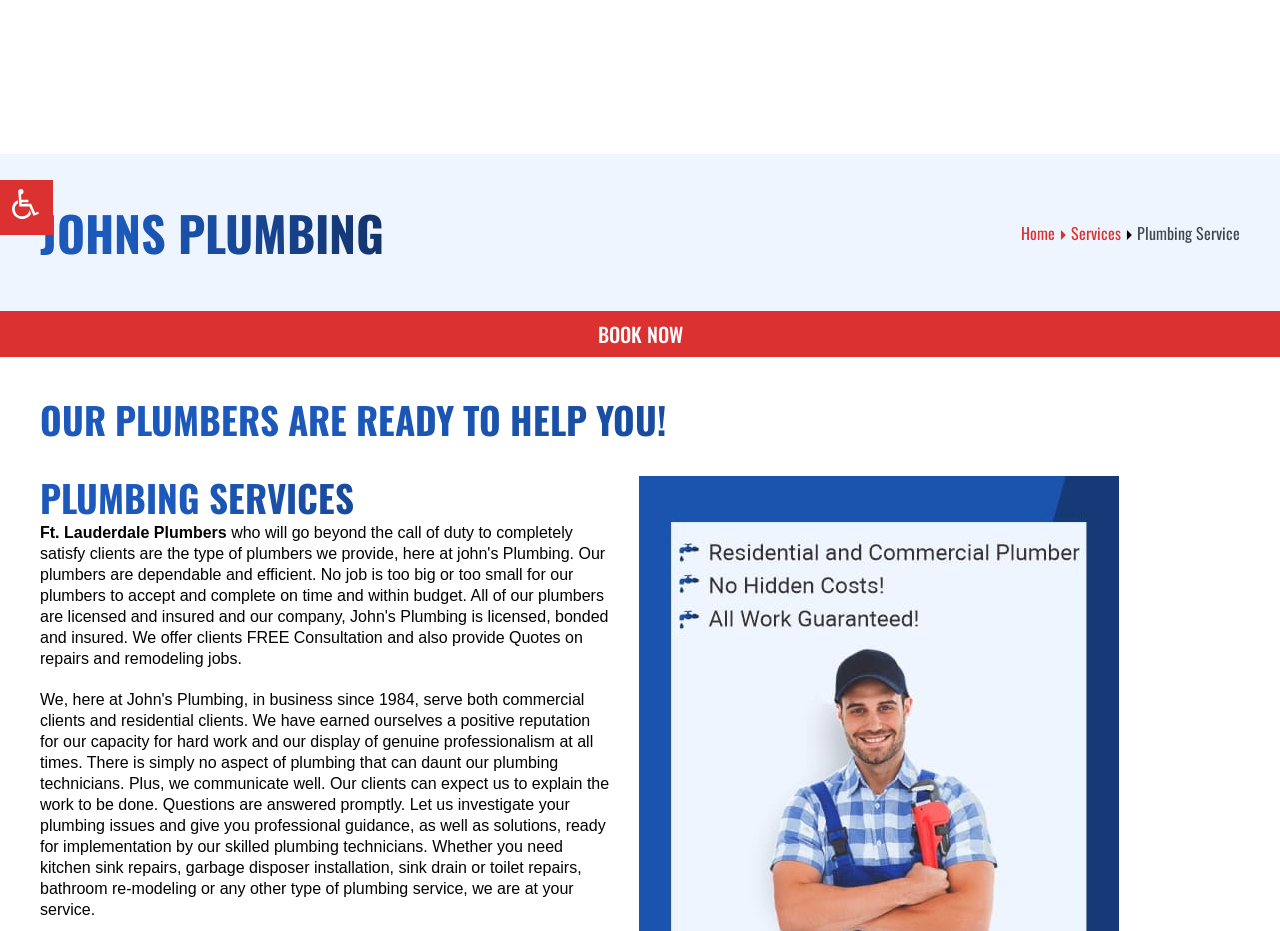What is the location of the plumbing service?
Using the image, answer in one word or phrase.

Ft. Lauderdale